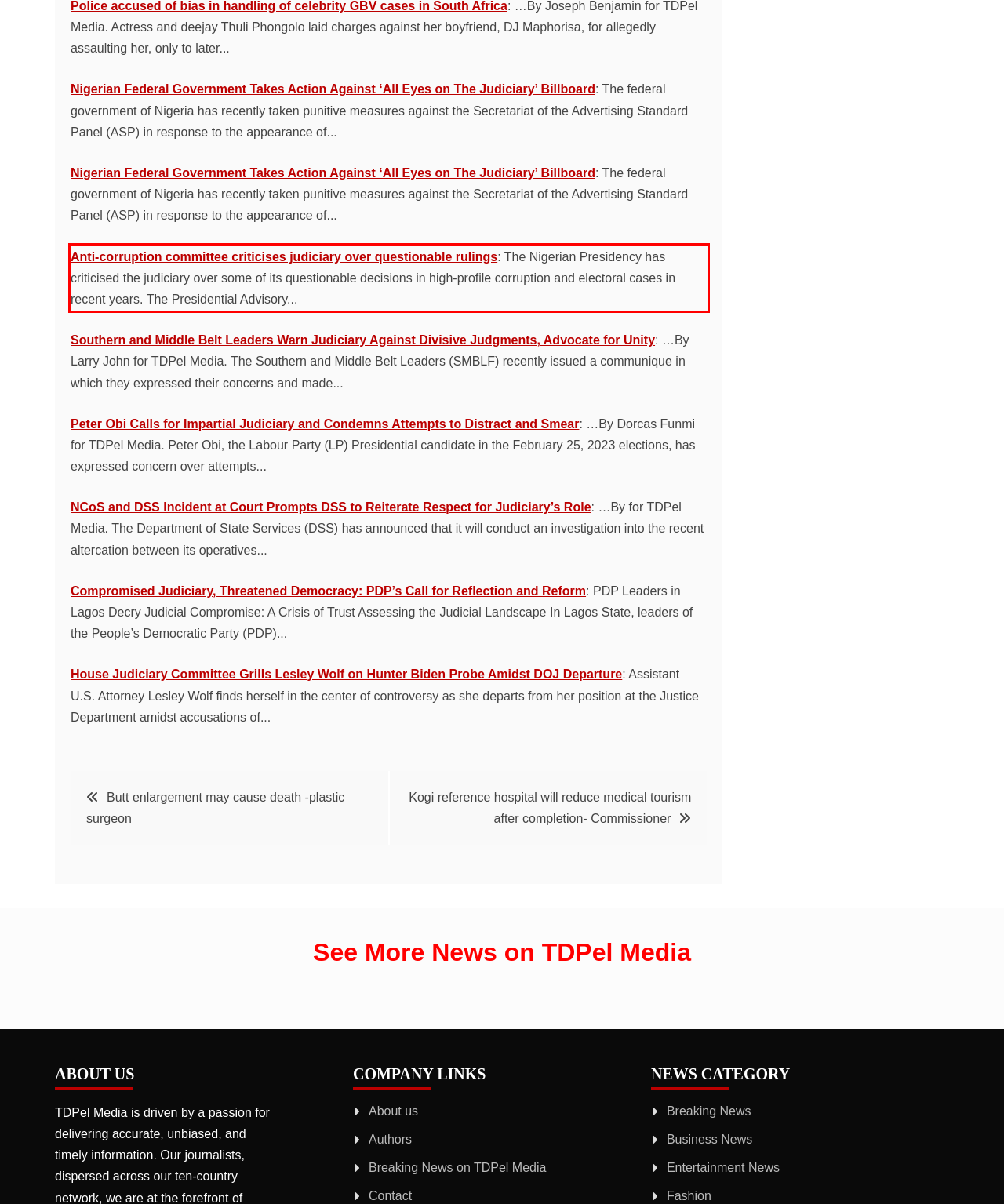Identify the red bounding box in the webpage screenshot and perform OCR to generate the text content enclosed.

Anti-corruption committee criticises judiciary over questionable rulings: The Nigerian Presidency has criticised the judiciary over some of its questionable decisions in high-profile corruption and electoral cases in recent years. The Presidential Advisory...